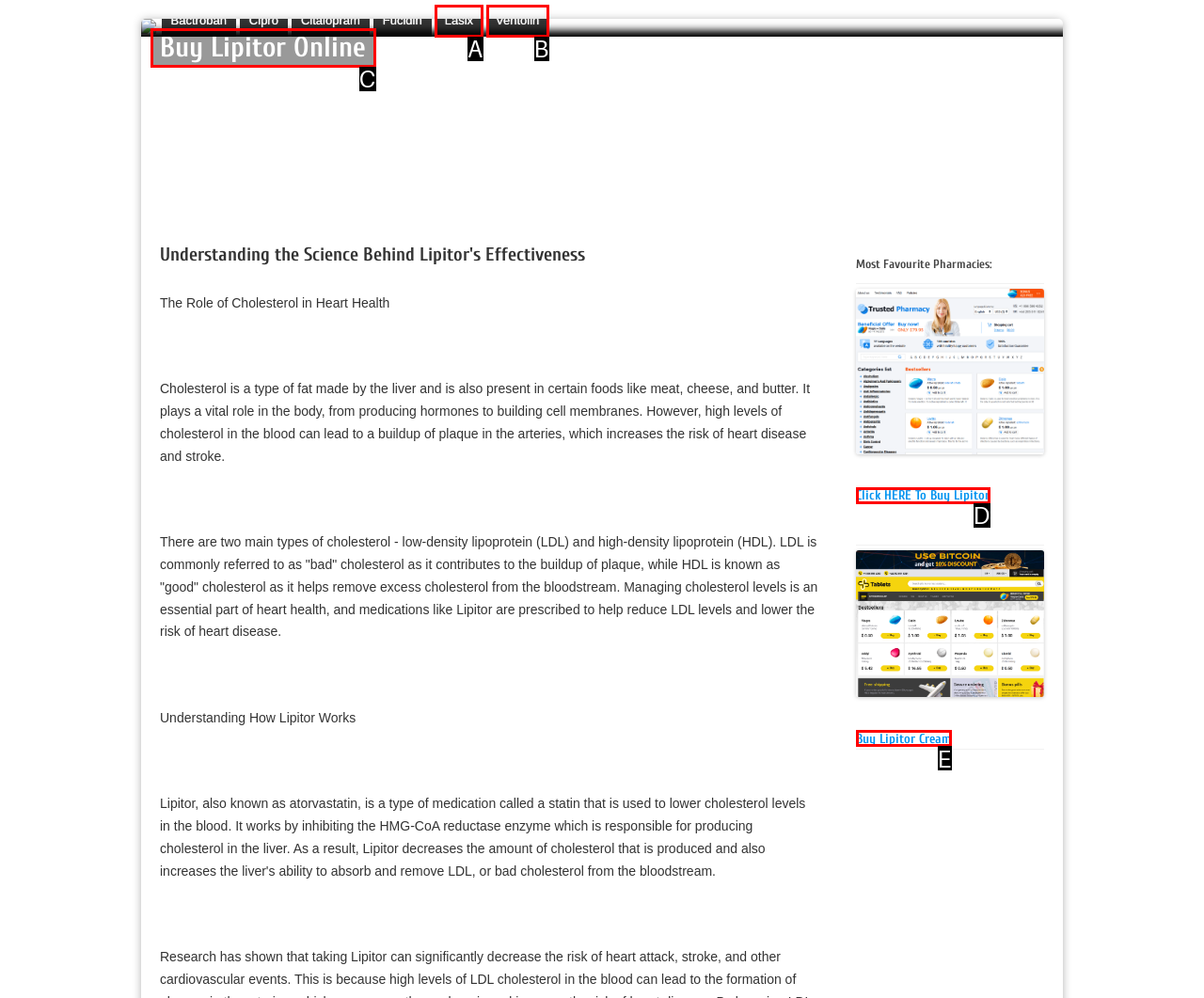Given the description: Buy Lipitor Online, identify the HTML element that corresponds to it. Respond with the letter of the correct option.

C